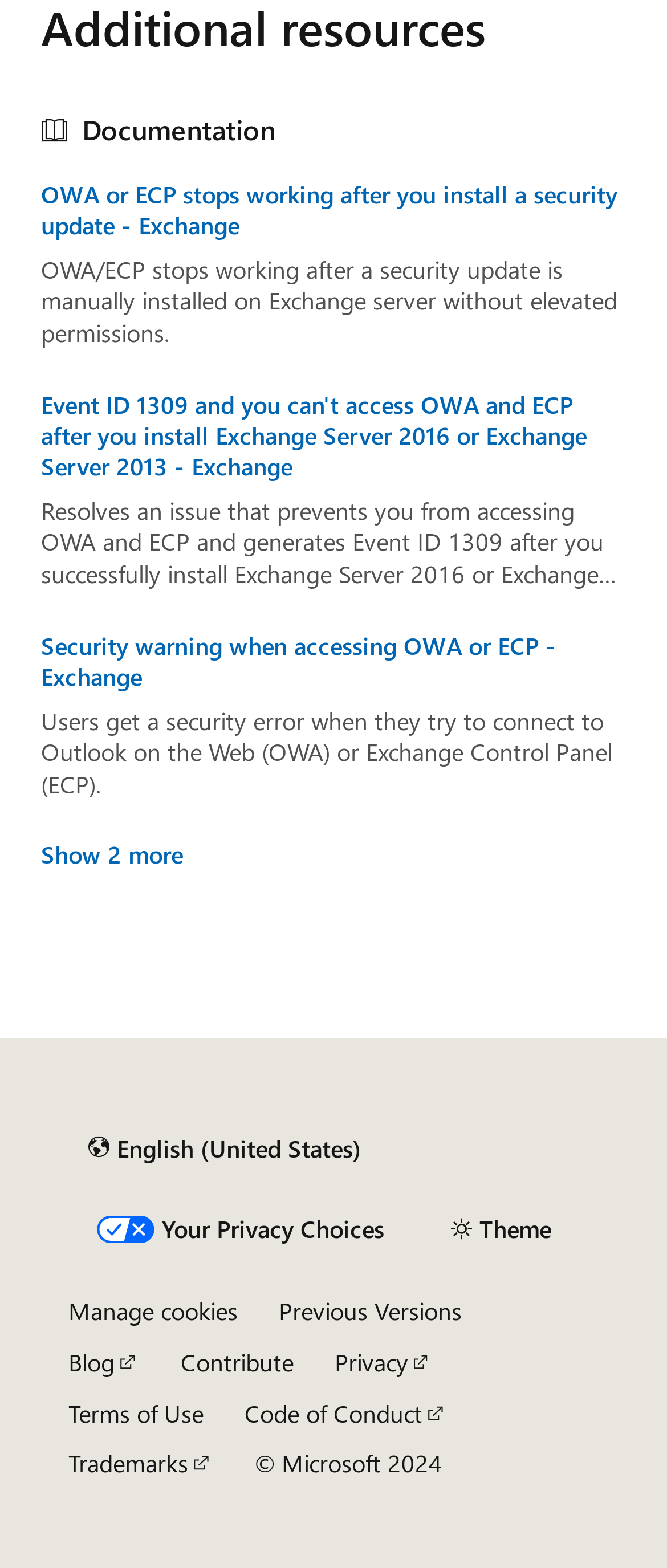Please answer the following question using a single word or phrase: 
How many links are there in the list?

3